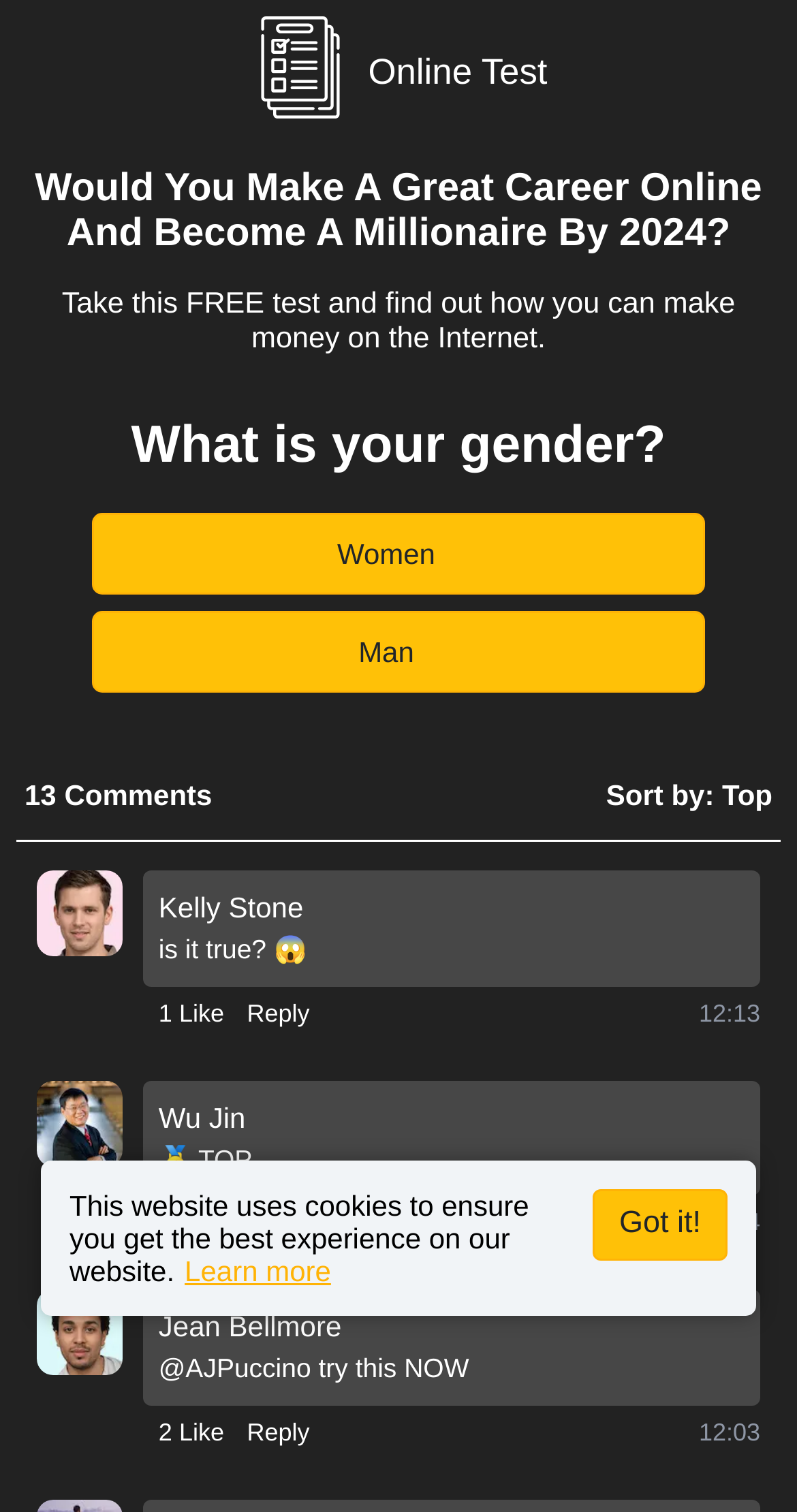What is the time of the comment '@AJPuccino try this NOW'?
Examine the image closely and answer the question with as much detail as possible.

The time of the comment '@AJPuccino try this NOW' is 12:03, which is indicated by the StaticText element with the text '12:03' next to the comment.